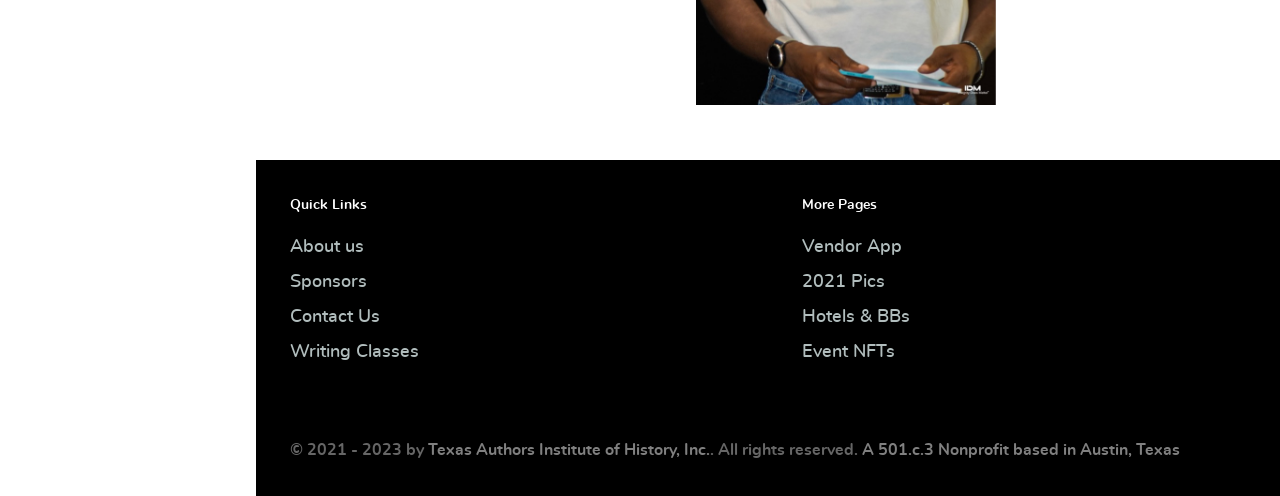What are the quick links provided?
Using the image, respond with a single word or phrase.

About us, Sponsors, Contact Us, Writing Classes